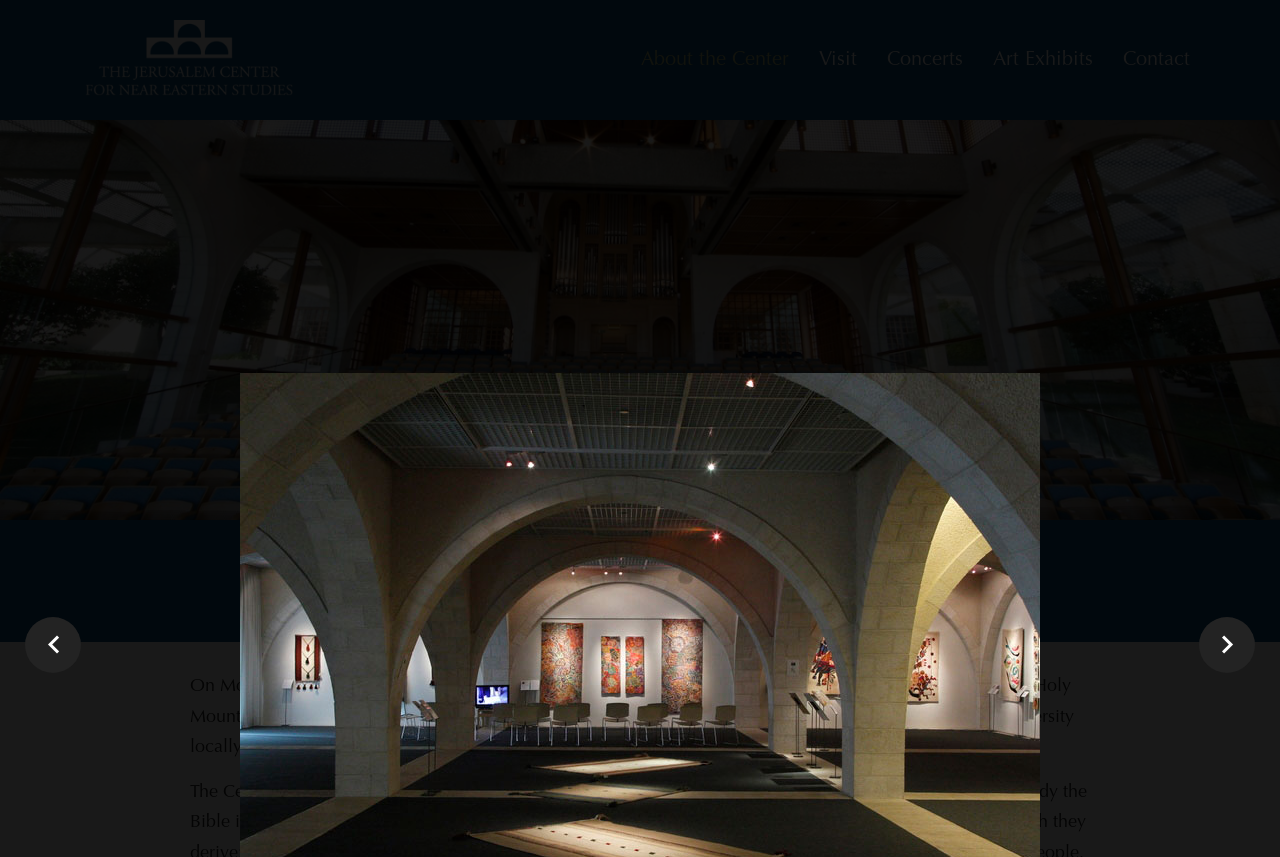What is the local name of the BYU Jerusalem Center?
Answer the question with as much detail as possible.

According to the webpage, the BYU Jerusalem Center is known locally as the Mormon University.